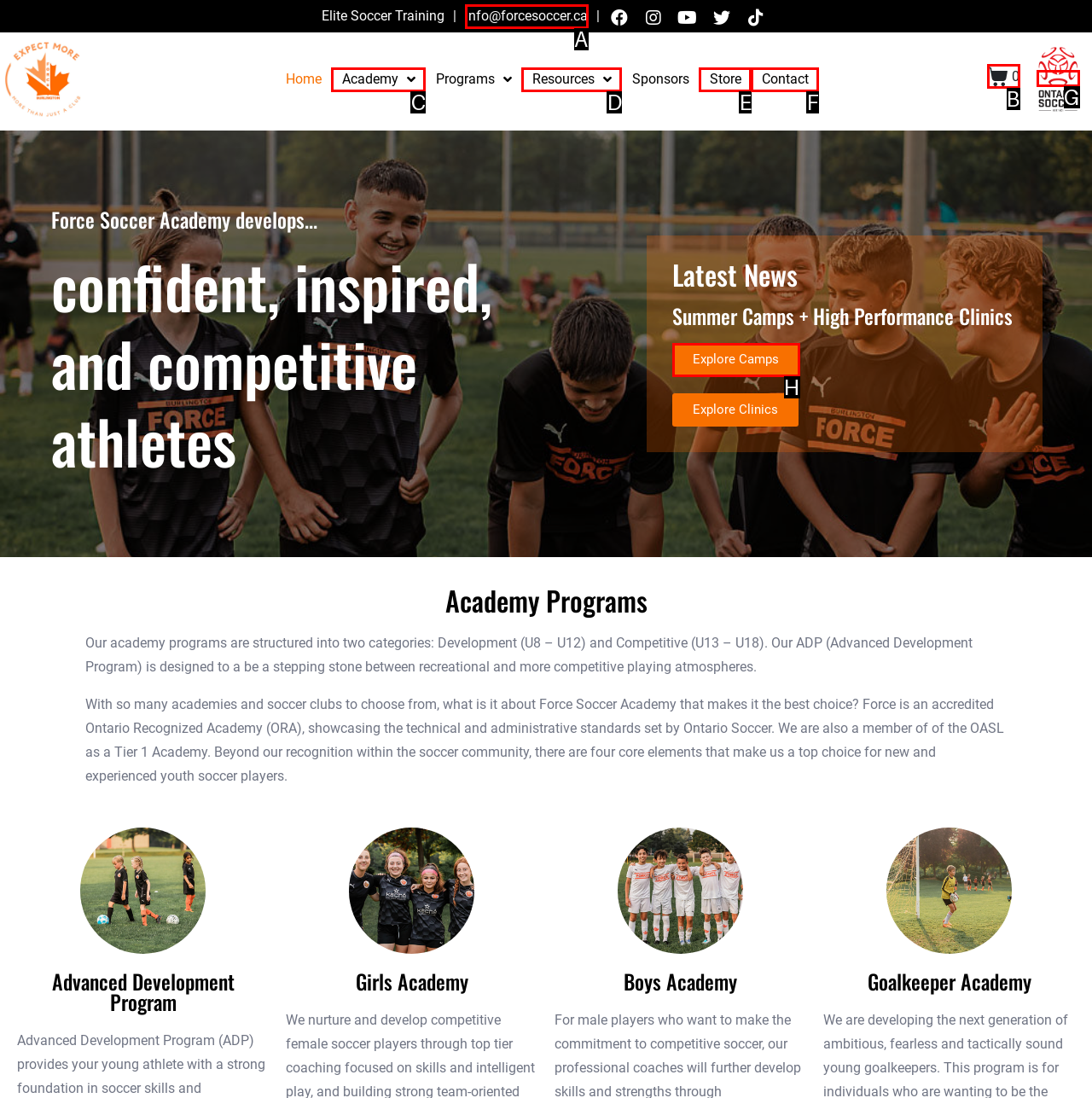Look at the description: alt="Ontario Soccer logo"
Determine the letter of the matching UI element from the given choices.

G